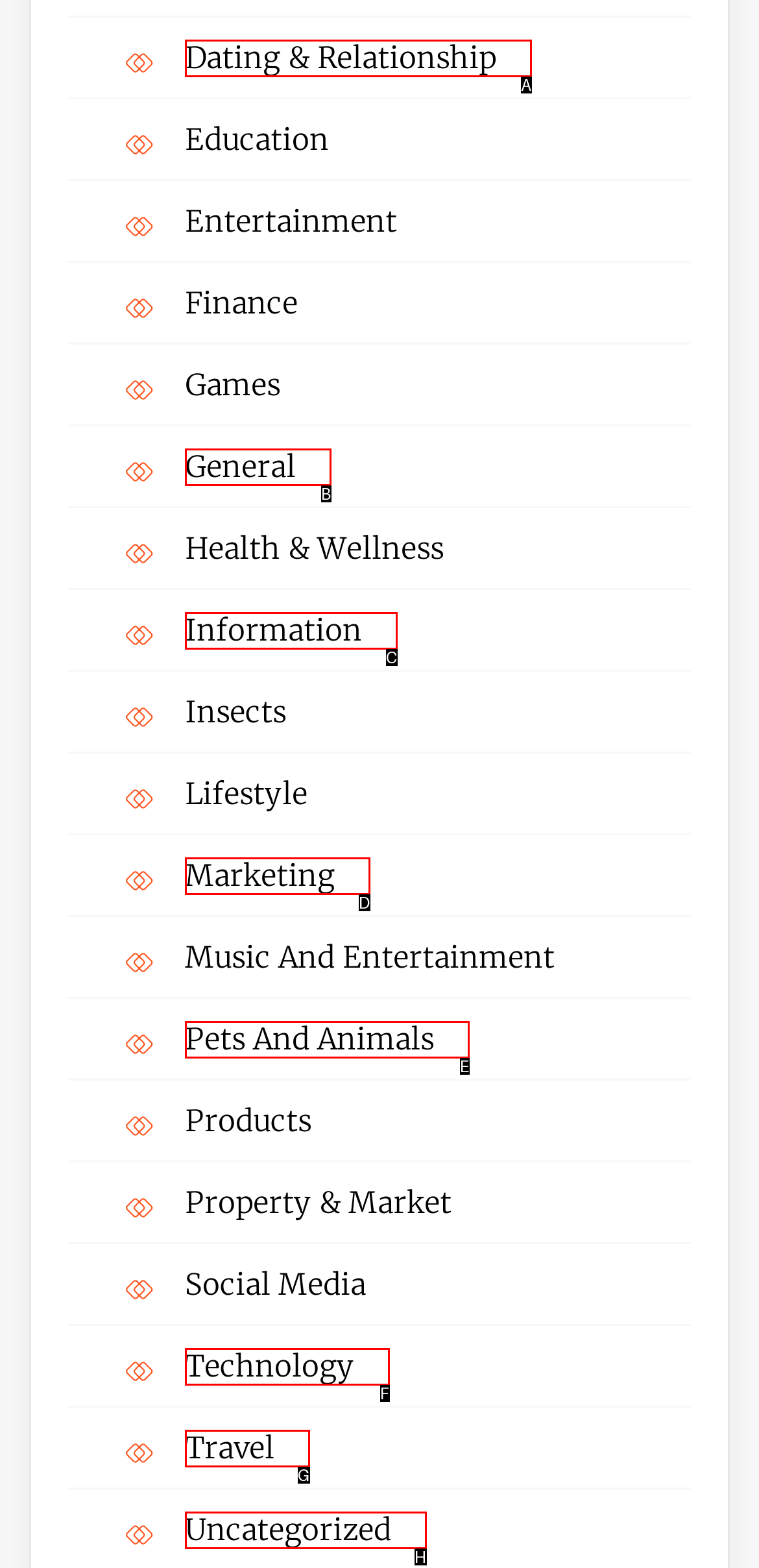From the choices given, find the HTML element that matches this description: General. Answer with the letter of the selected option directly.

B